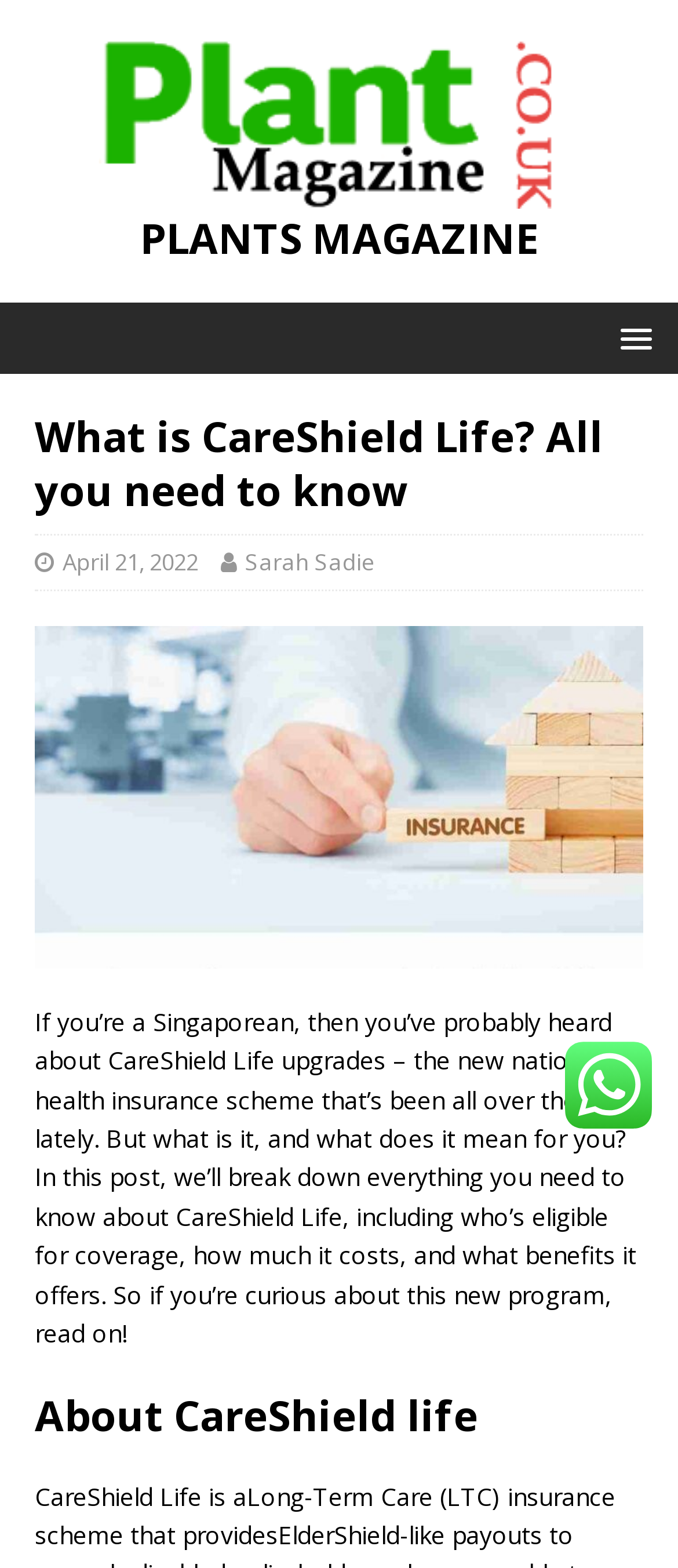Specify the bounding box coordinates (top-left x, top-left y, bottom-right x, bottom-right y) of the UI element in the screenshot that matches this description: MENU

[0.872, 0.199, 0.987, 0.231]